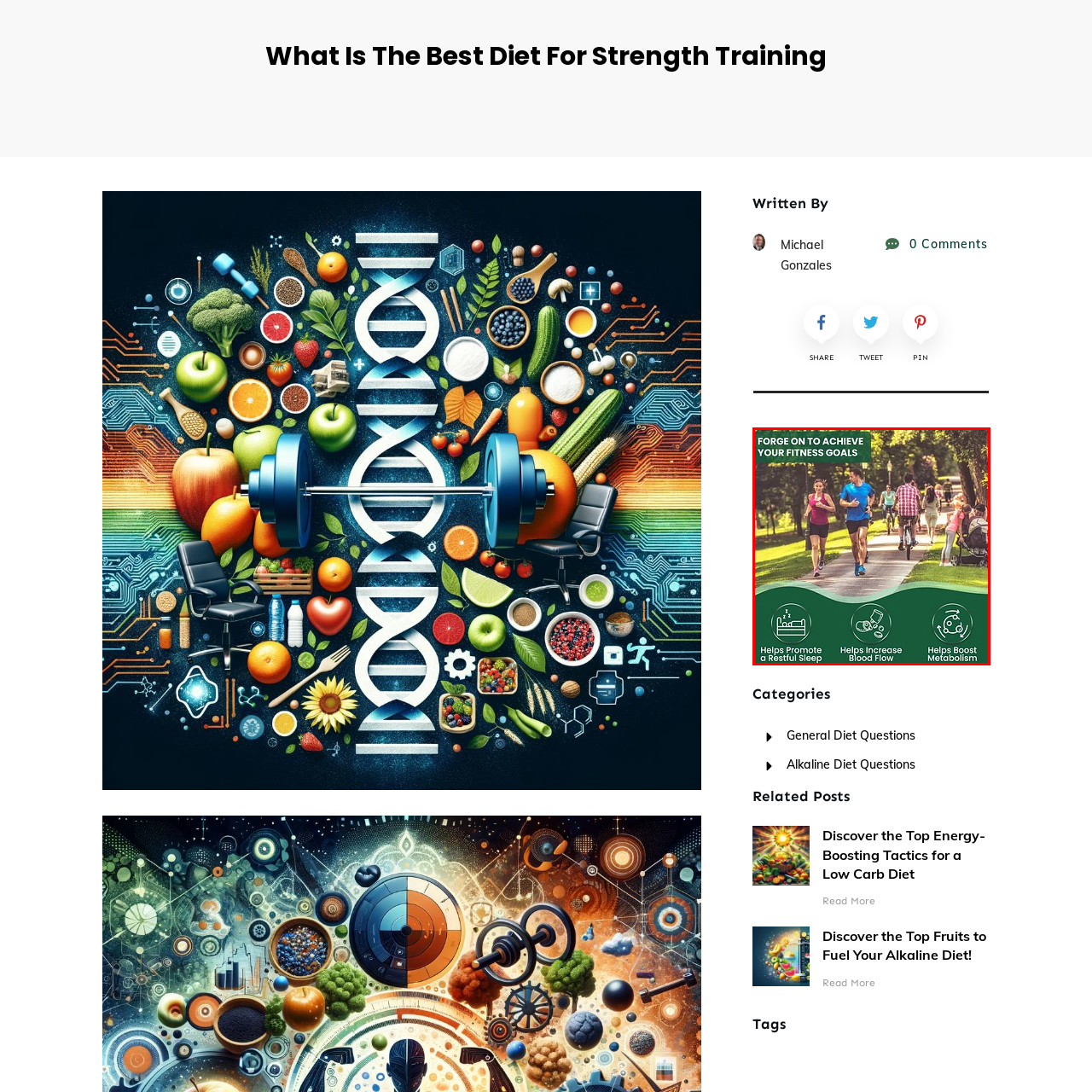Elaborate on the scene depicted inside the red bounding box.

The image depicts a vibrant outdoor scene focused on fitness and well-being. In the foreground, a man and a woman jog on a picturesque path surrounded by lush greenery, embodying a spirit of health and motivation. The background features additional individuals engaged in various forms of exercise, including a person cycling, further emphasizing community and active lifestyles.

At the bottom, informative icons highlight key benefits of physical activity: promoting restful sleep, increasing blood flow, and boosting metabolism. The text above reads, "Forge On To Achieve Your Fitness Goals," inspiring viewers to stay committed to their health journeys. This image encapsulates the essence of an active lifestyle and the positive impact of fitness on overall well-being.